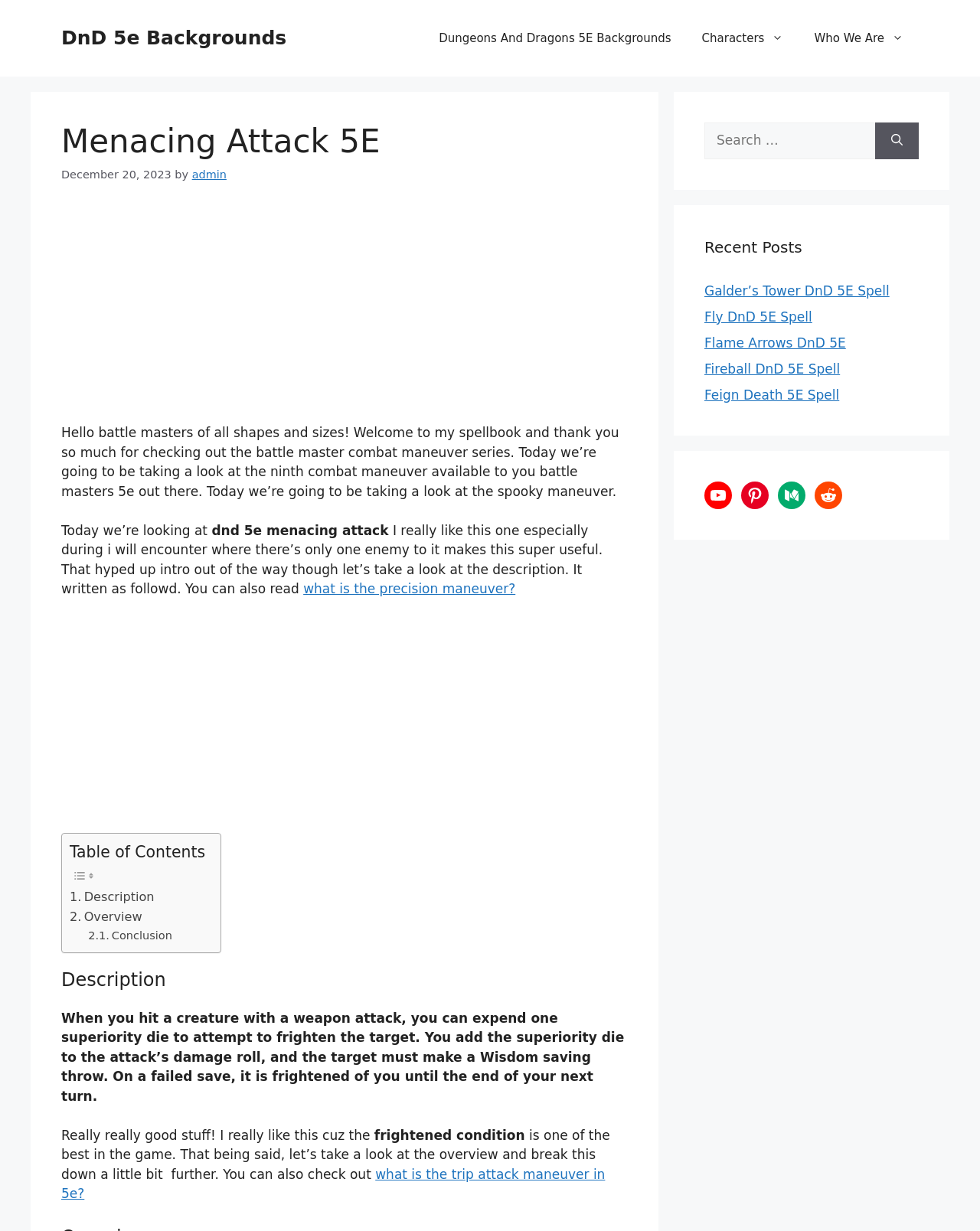Determine and generate the text content of the webpage's headline.

Menacing Attack 5E